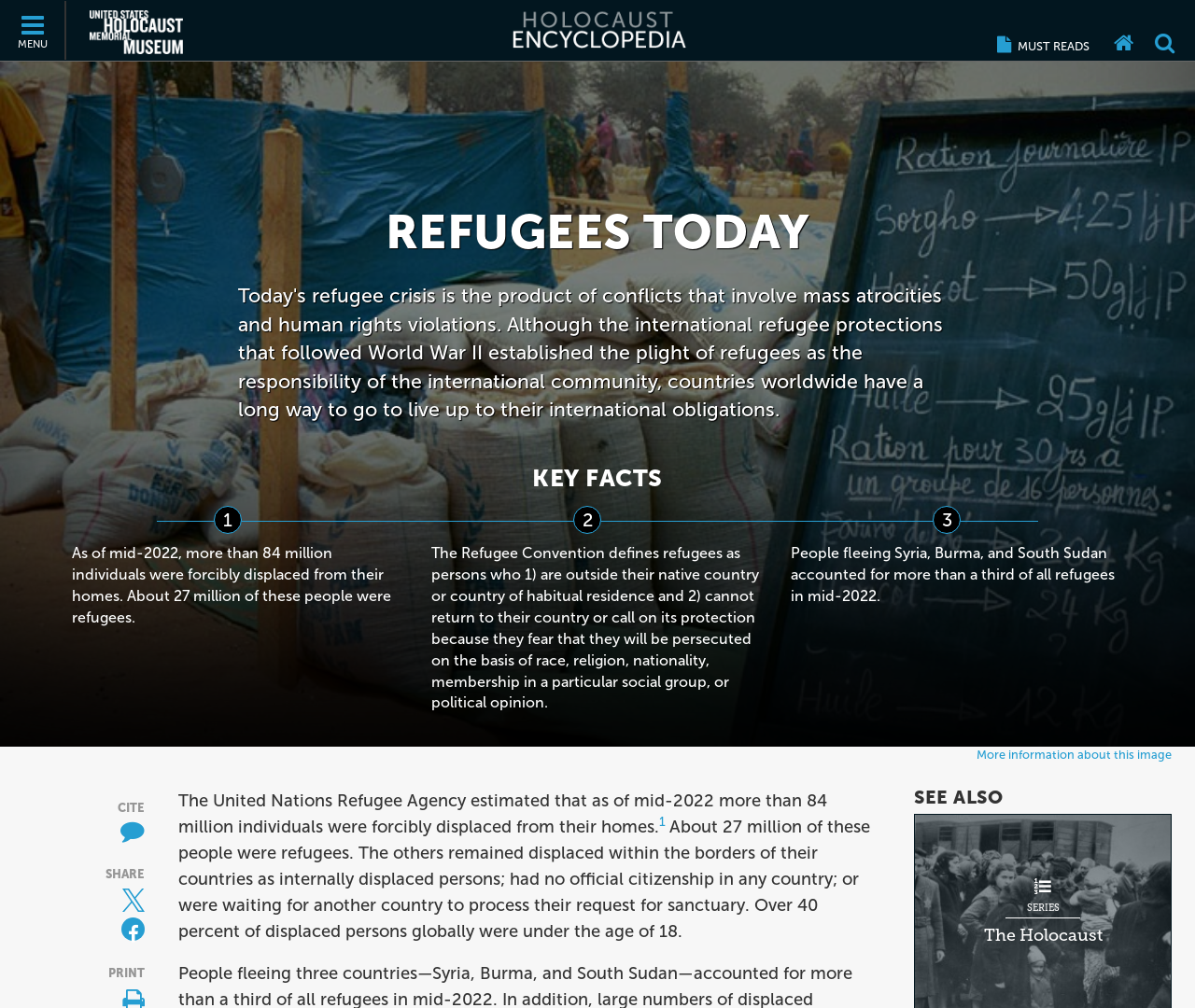Please identify the bounding box coordinates of the clickable region that I should interact with to perform the following instruction: "View author profile". The coordinates should be expressed as four float numbers between 0 and 1, i.e., [left, top, right, bottom].

None